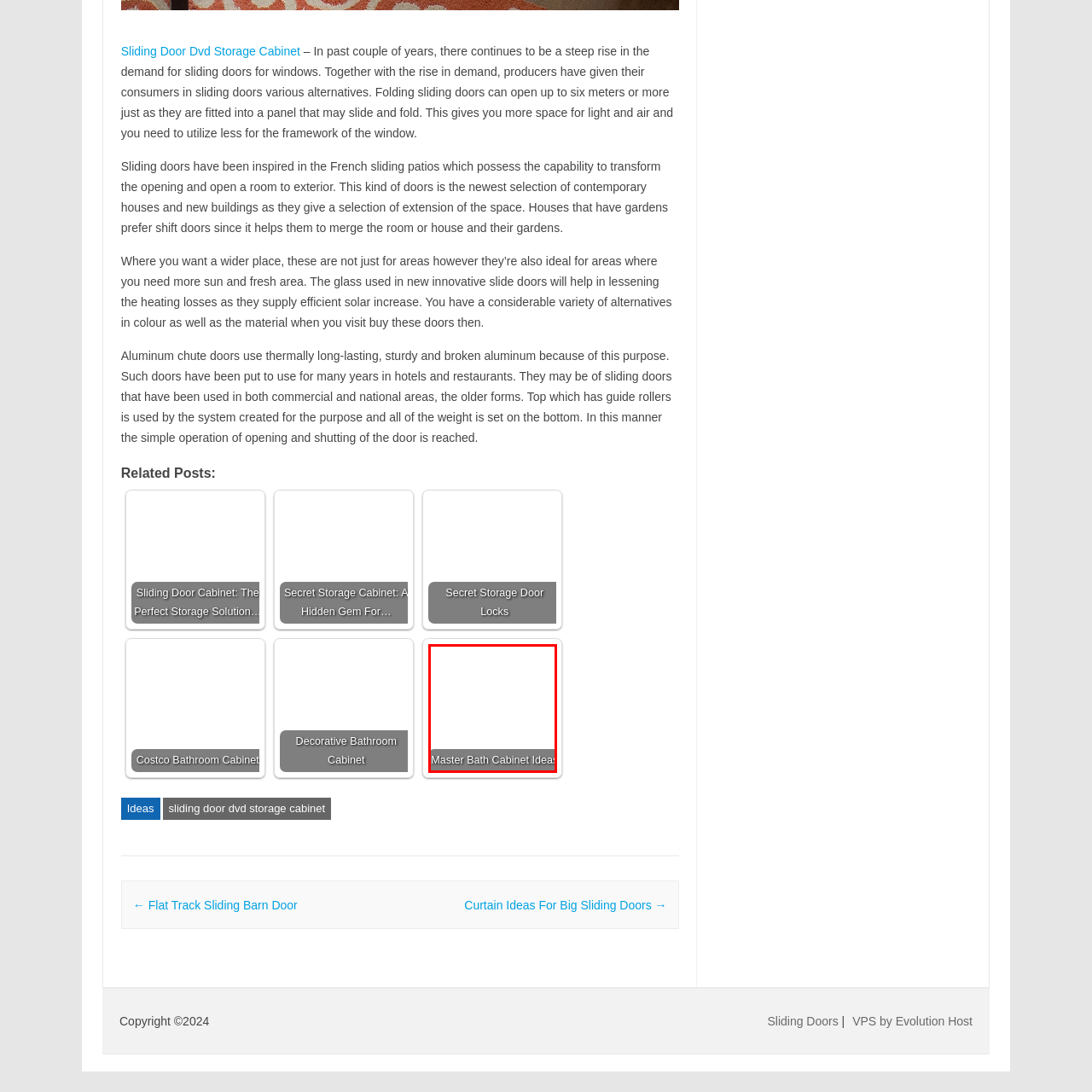Inspect the picture enclosed by the red border, What is the goal of the design concepts? Provide your answer as a single word or phrase.

Maximize organization and elegance